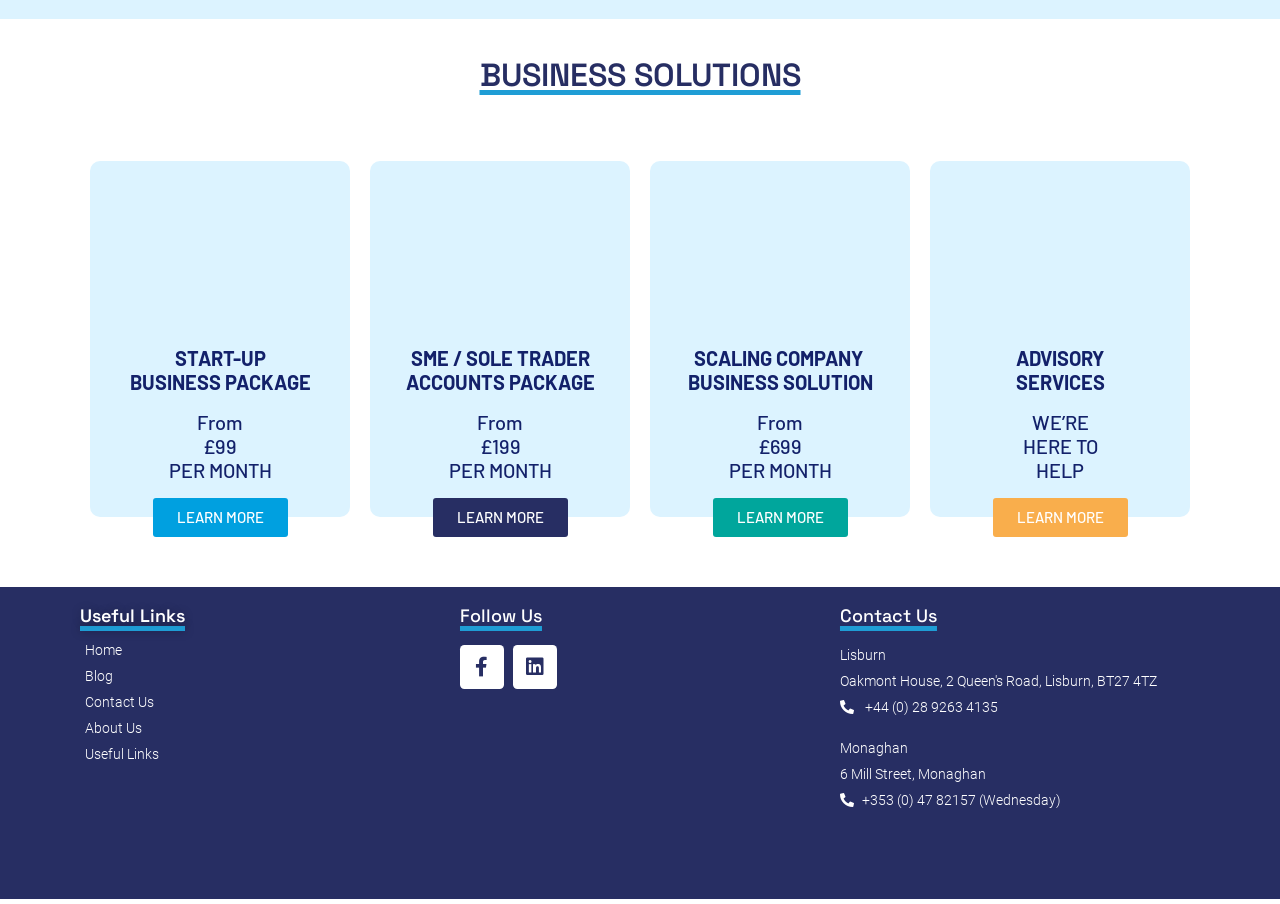Extract the bounding box coordinates for the HTML element that matches this description: "Home". The coordinates should be four float numbers between 0 and 1, i.e., [left, top, right, bottom].

[0.066, 0.708, 0.277, 0.731]